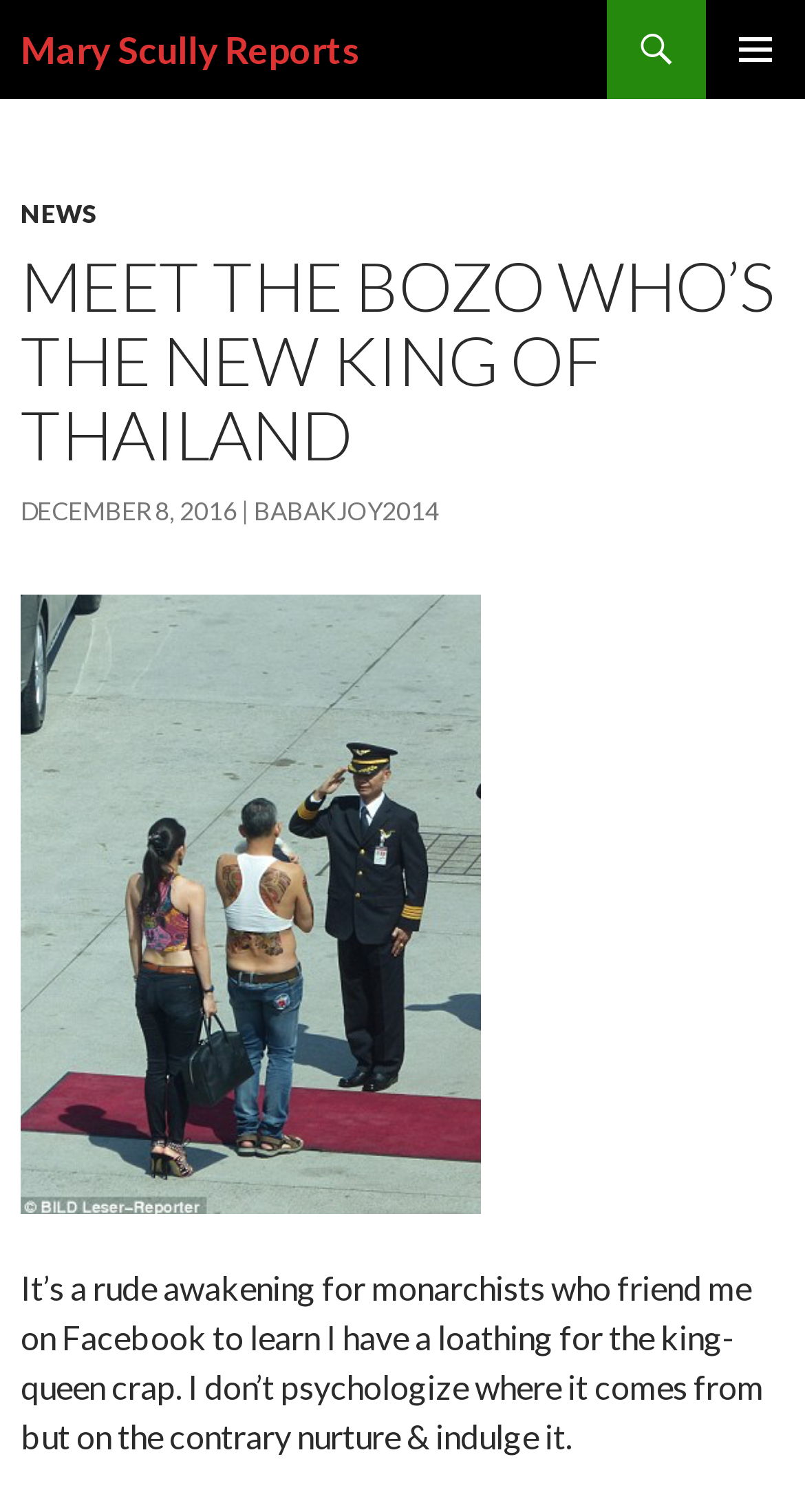Please examine the image and answer the question with a detailed explanation:
What is the date of the article?

The date is mentioned as a link 'DECEMBER 8, 2016' below the main heading, which is also associated with a time element.